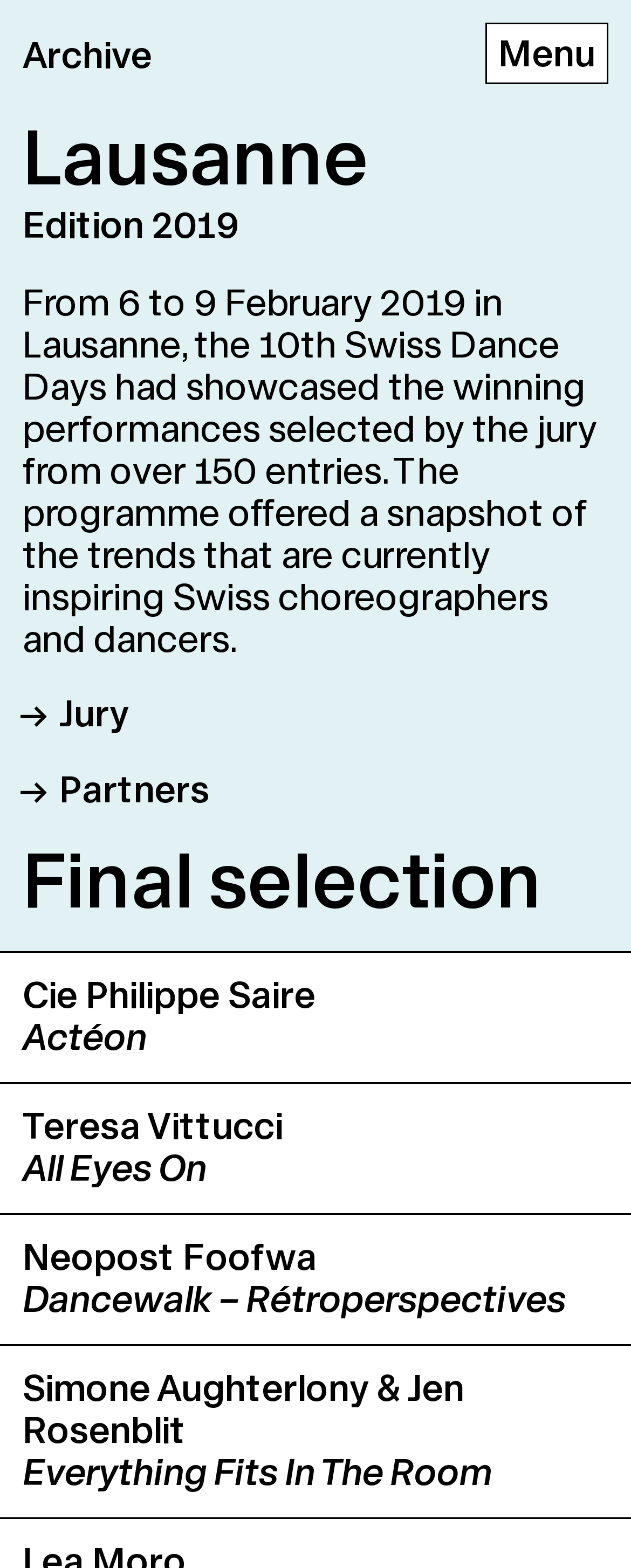Can you find the bounding box coordinates for the element that needs to be clicked to execute this instruction: "Click the 'Lottie animation' link"? The coordinates should be given as four float numbers between 0 and 1, i.e., [left, top, right, bottom].

[0.036, 0.014, 0.422, 0.054]